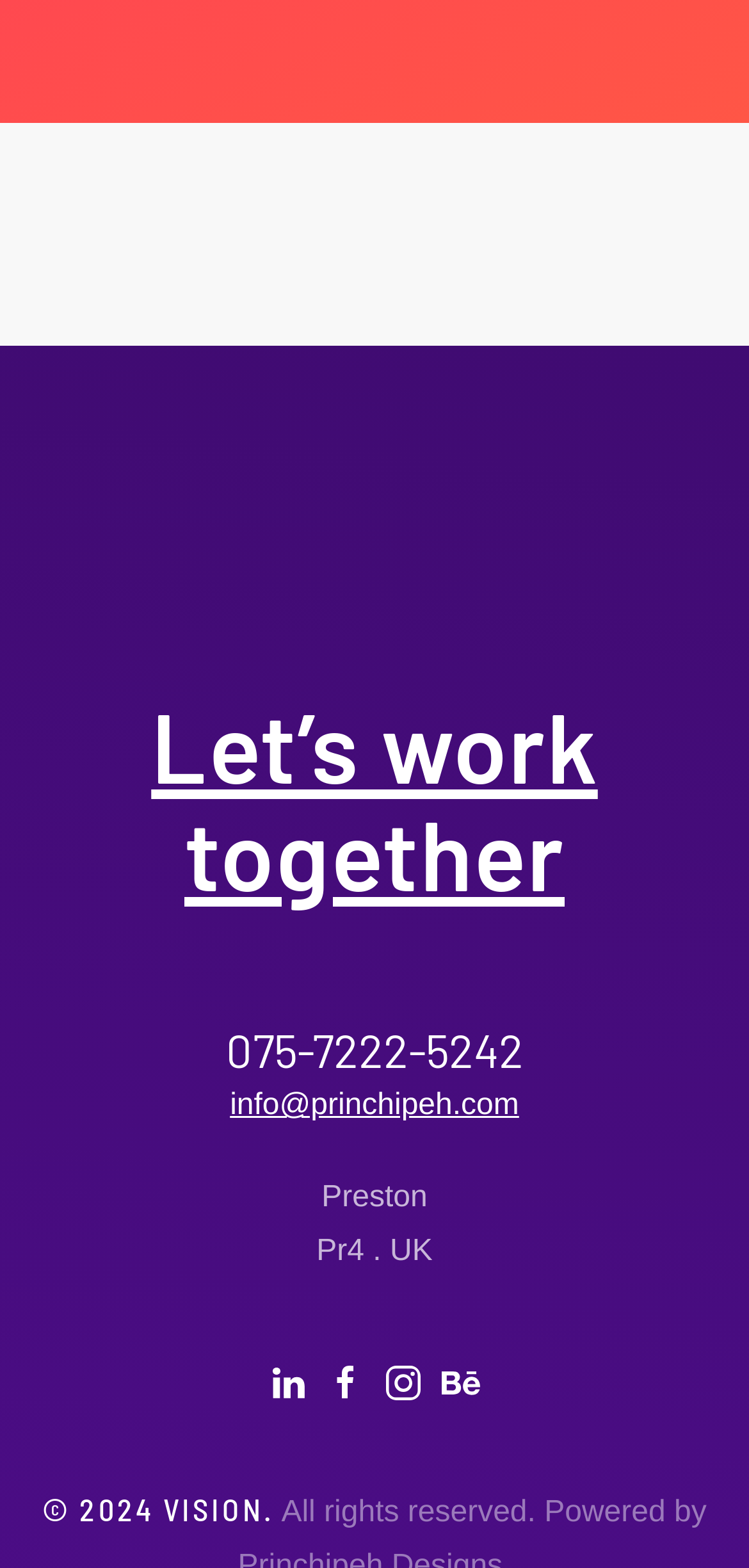Give a short answer to this question using one word or a phrase:
What is the copyright year?

2024